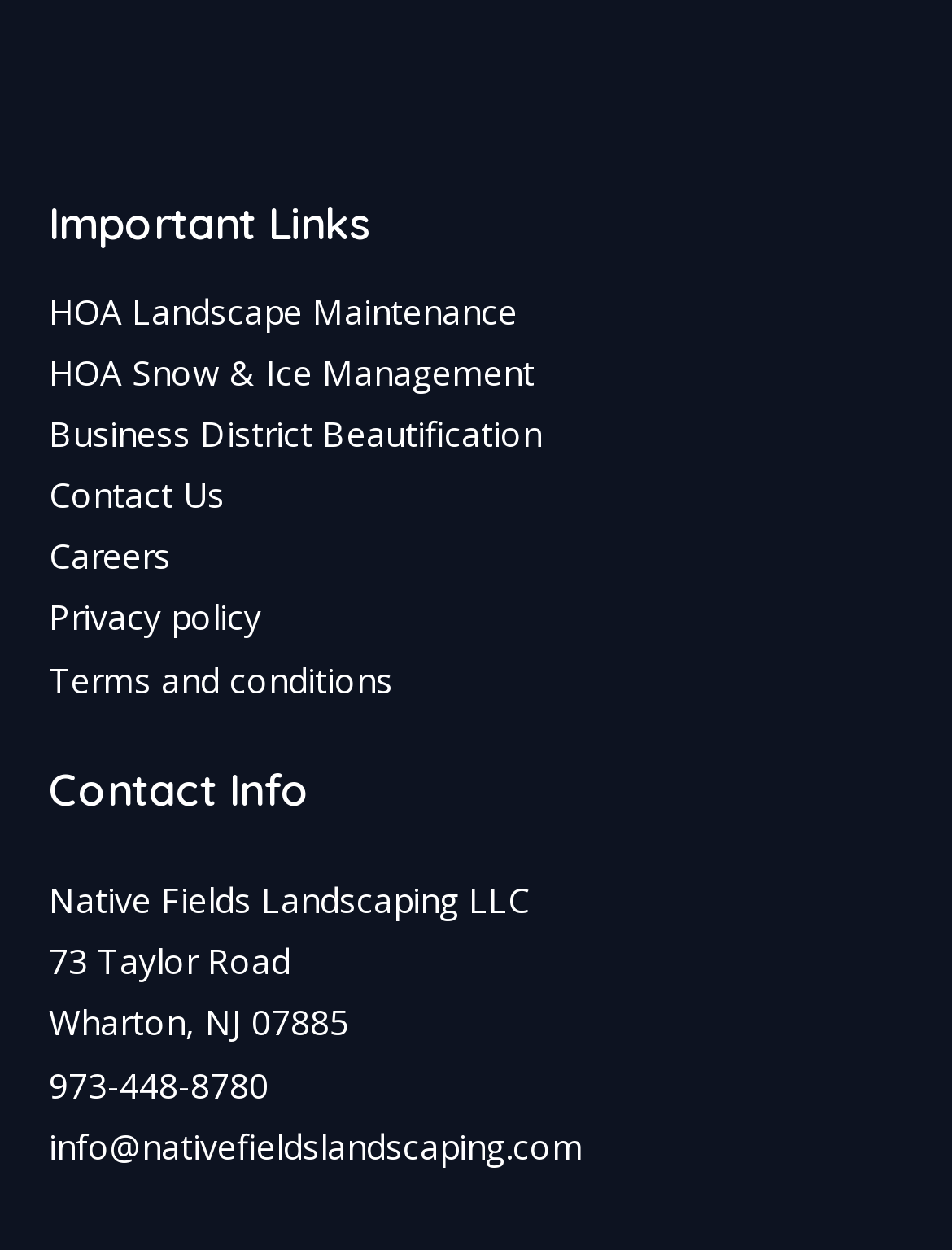Bounding box coordinates should be provided in the format (top-left x, top-left y, bottom-right x, bottom-right y) with all values between 0 and 1. Identify the bounding box for this UI element: name="s" placeholder="Search"

None